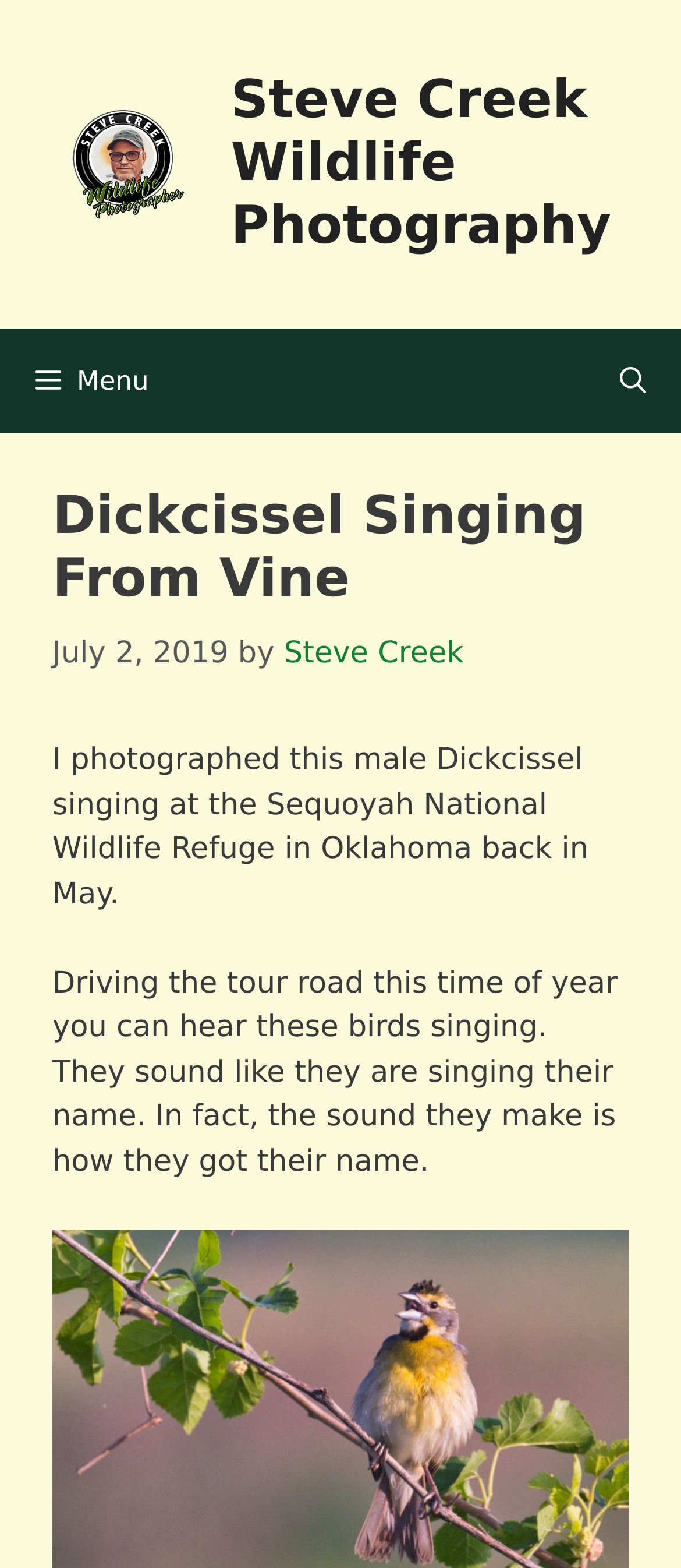Respond to the question below with a concise word or phrase:
What is the name of the photographer?

Steve Creek